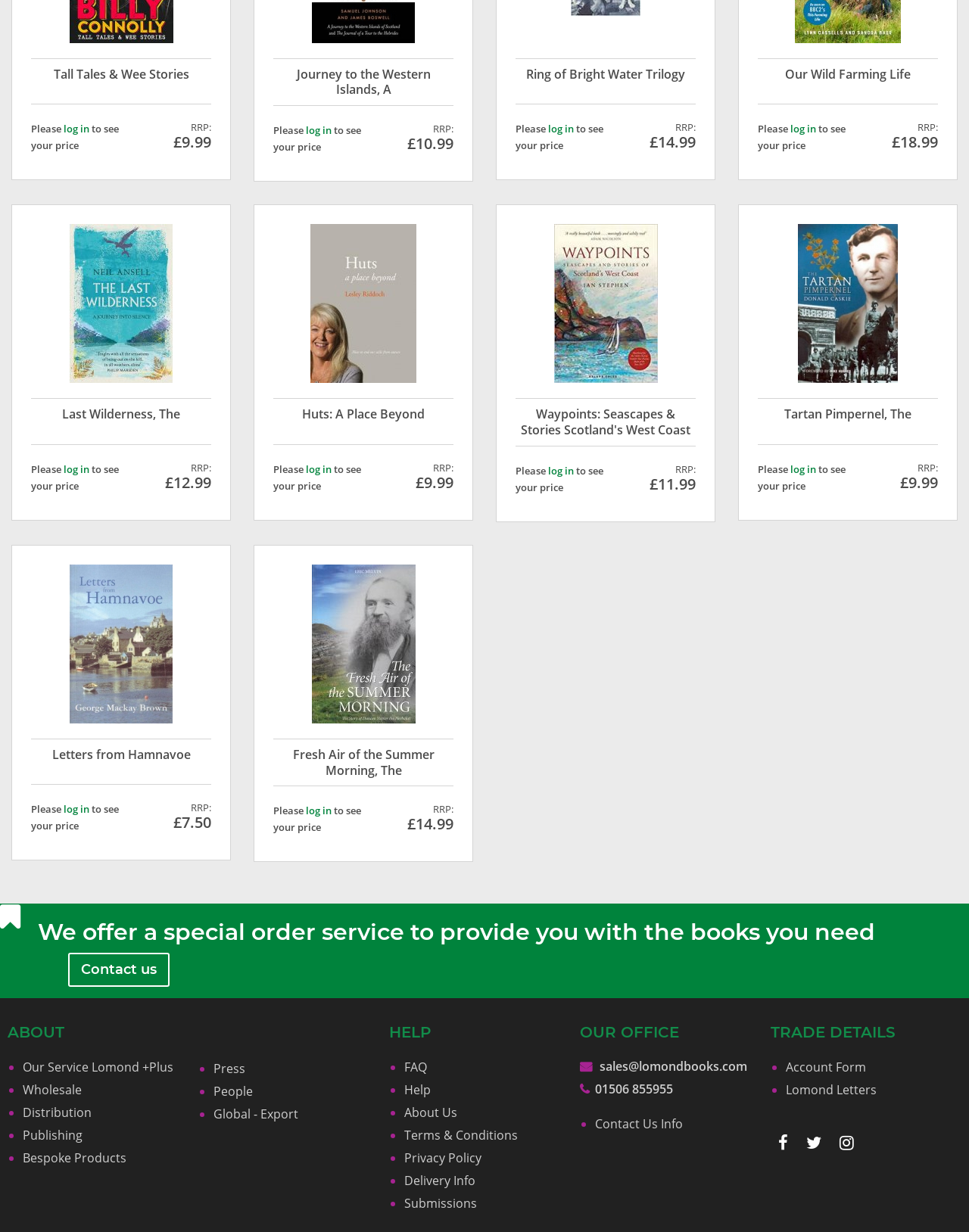Identify the bounding box coordinates of the area you need to click to perform the following instruction: "log in".

[0.066, 0.099, 0.092, 0.11]